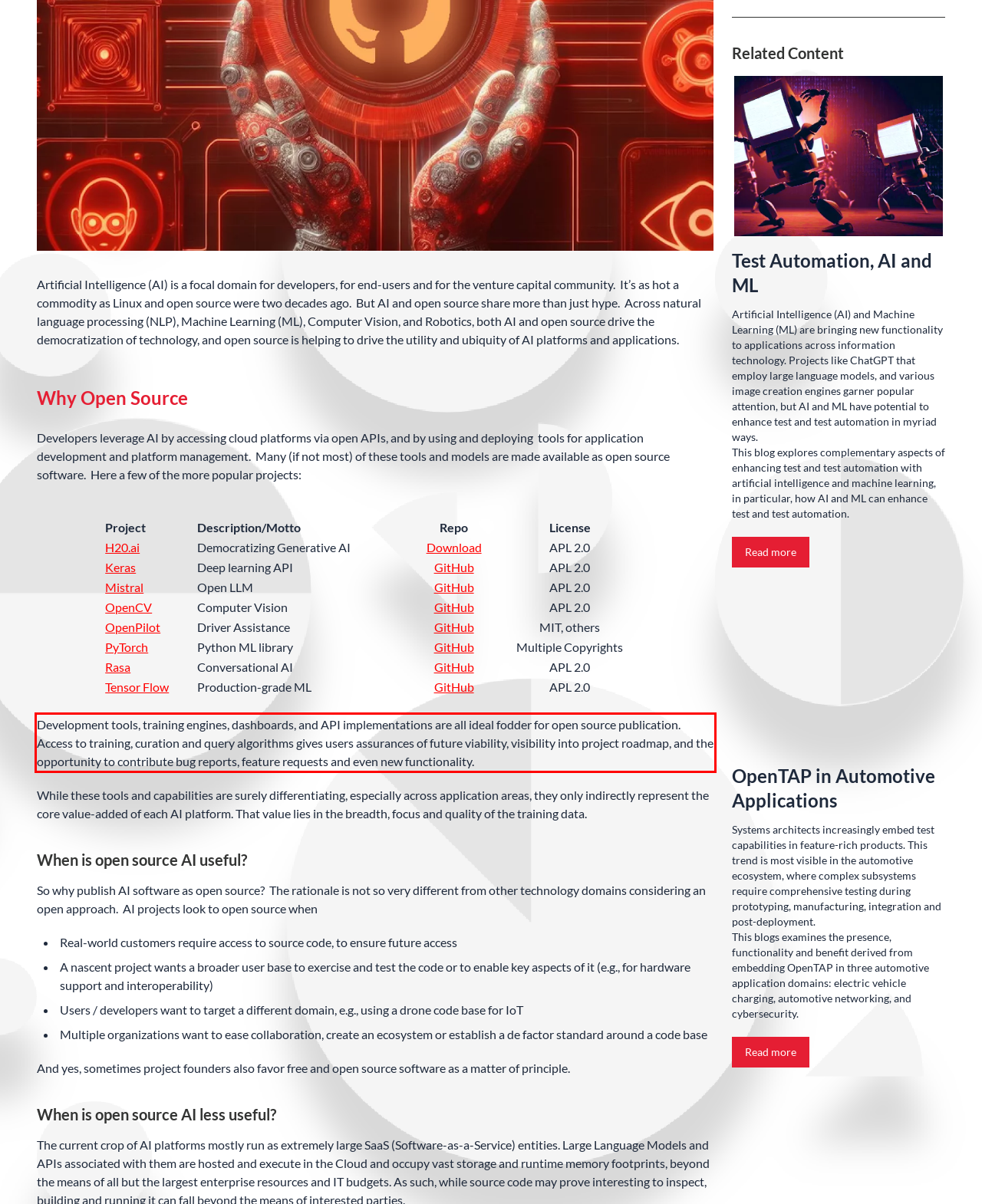Given a webpage screenshot, identify the text inside the red bounding box using OCR and extract it.

Development tools, training engines, dashboards, and API implementations are all ideal fodder for open source publication. Access to training, curation and query algorithms gives users assurances of future viability, visibility into project roadmap, and the opportunity to contribute bug reports, feature requests and even new functionality.